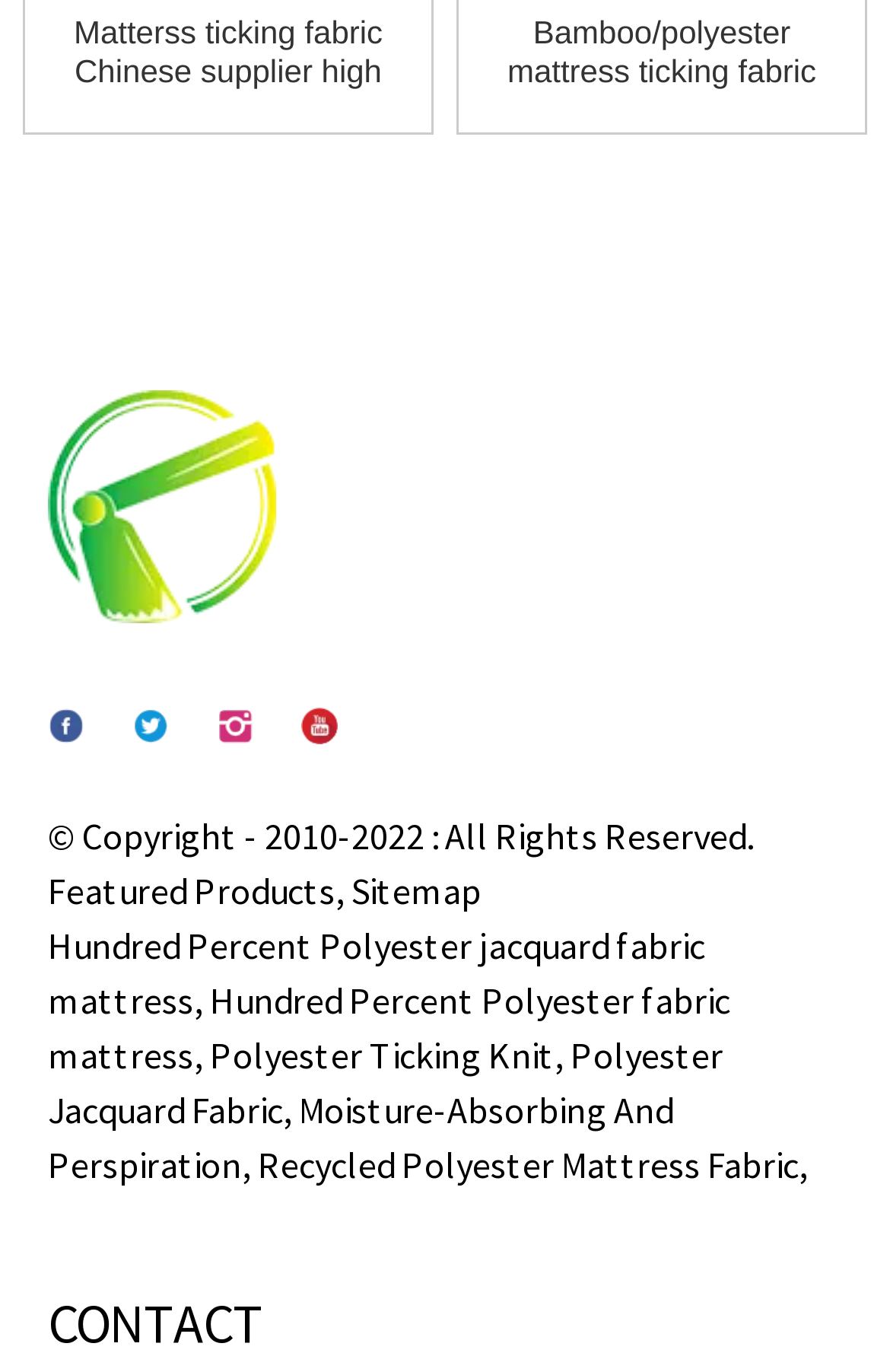How many links are there in the featured products section?
Analyze the image and provide a thorough answer to the question.

There are seven links in the featured products section, which are located at the bottom center of the webpage. They are 'Hundred Percent Polyester jacquard fabric mattress', 'Hundred Percent Polyester fabric mattress', 'Polyester Ticking Knit', 'Polyester Jacquard Fabric', 'Moisture-Absorbing And Perspiration', 'Recycled Polyester Mattress Fabric', and 'Featured Products'.